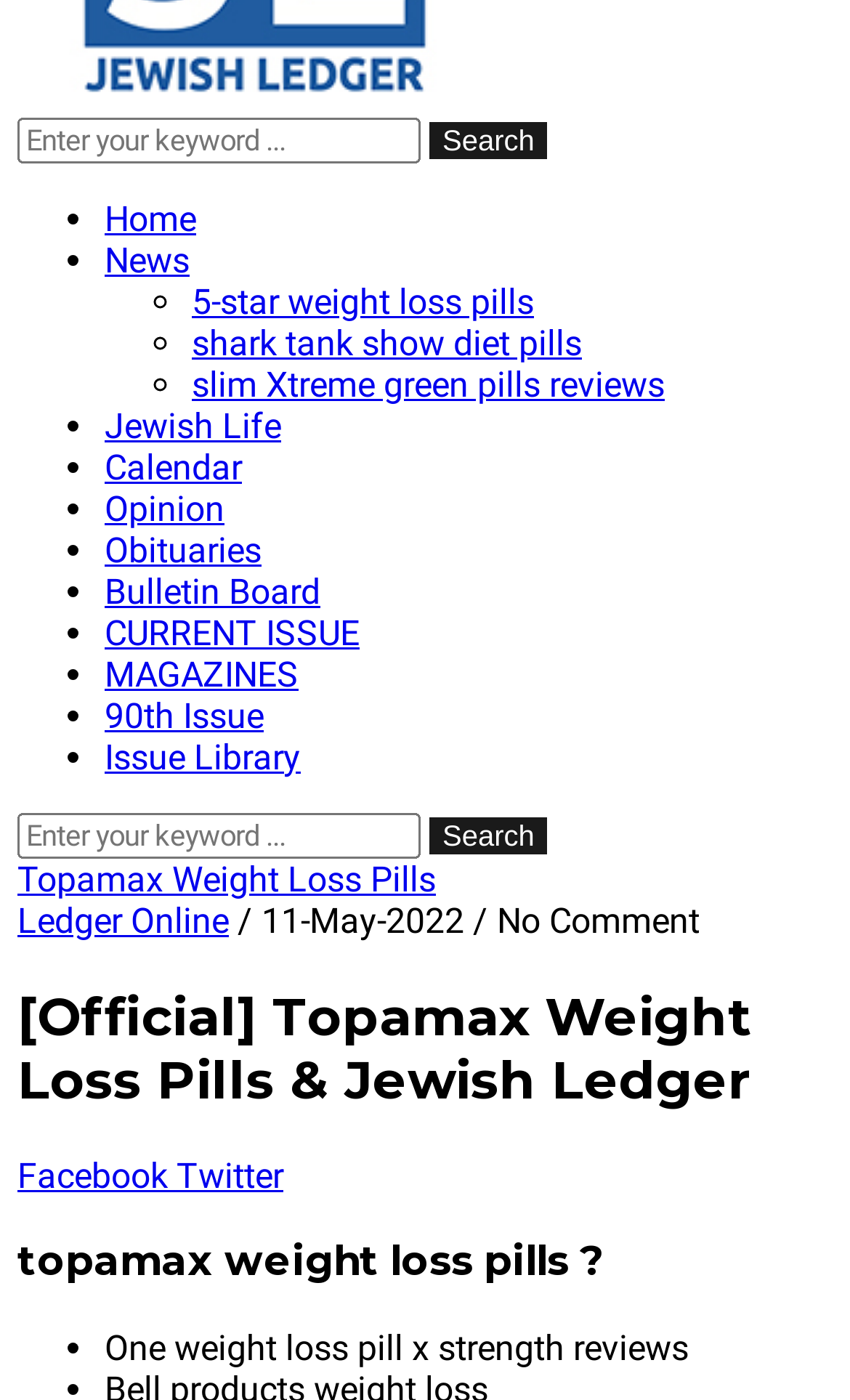Specify the bounding box coordinates of the area that needs to be clicked to achieve the following instruction: "Check the 'CURRENT ISSUE' link".

[0.123, 0.437, 0.423, 0.467]